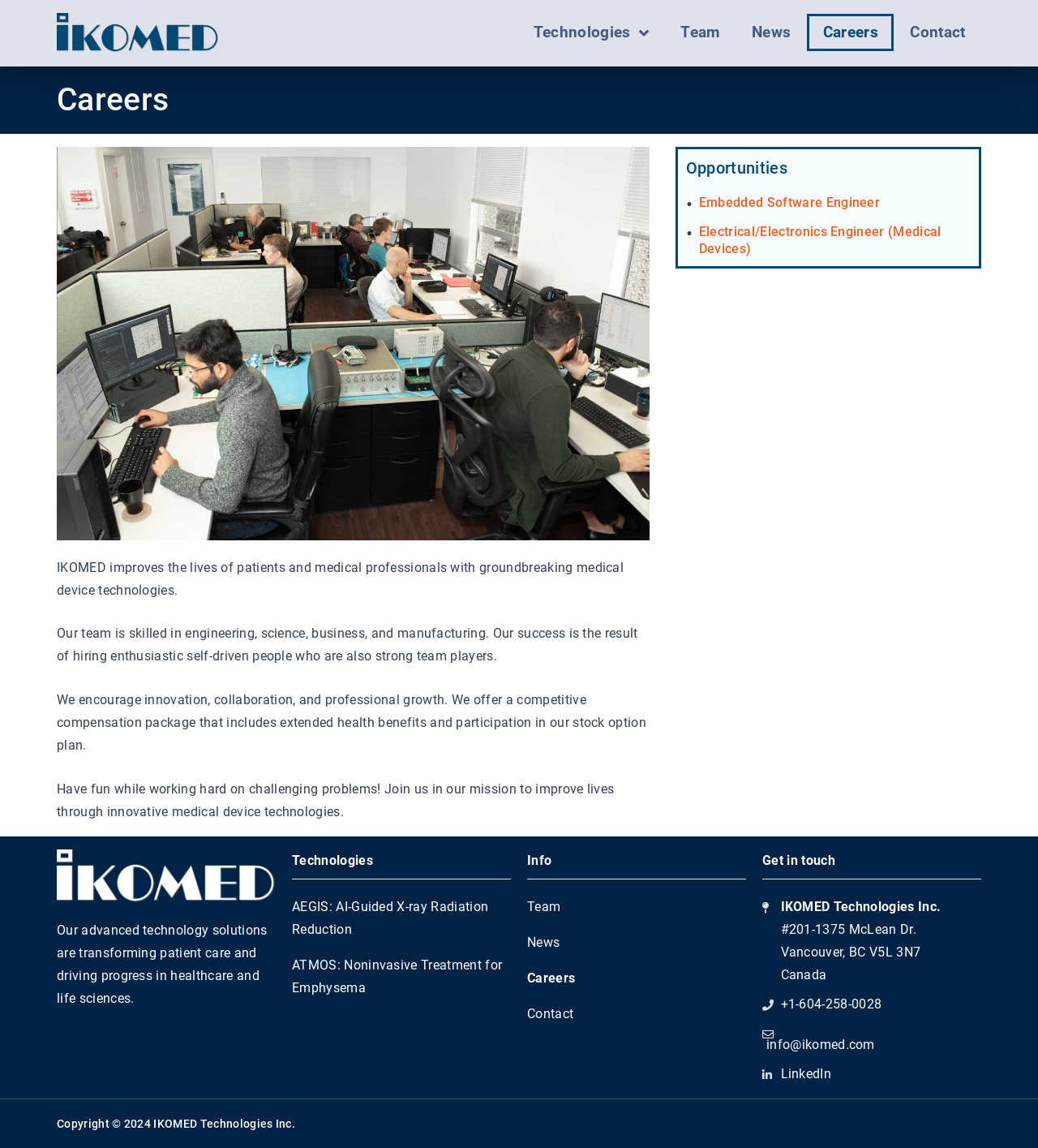Identify the coordinates of the bounding box for the element that must be clicked to accomplish the instruction: "Explore Careers opportunities".

[0.778, 0.012, 0.861, 0.045]